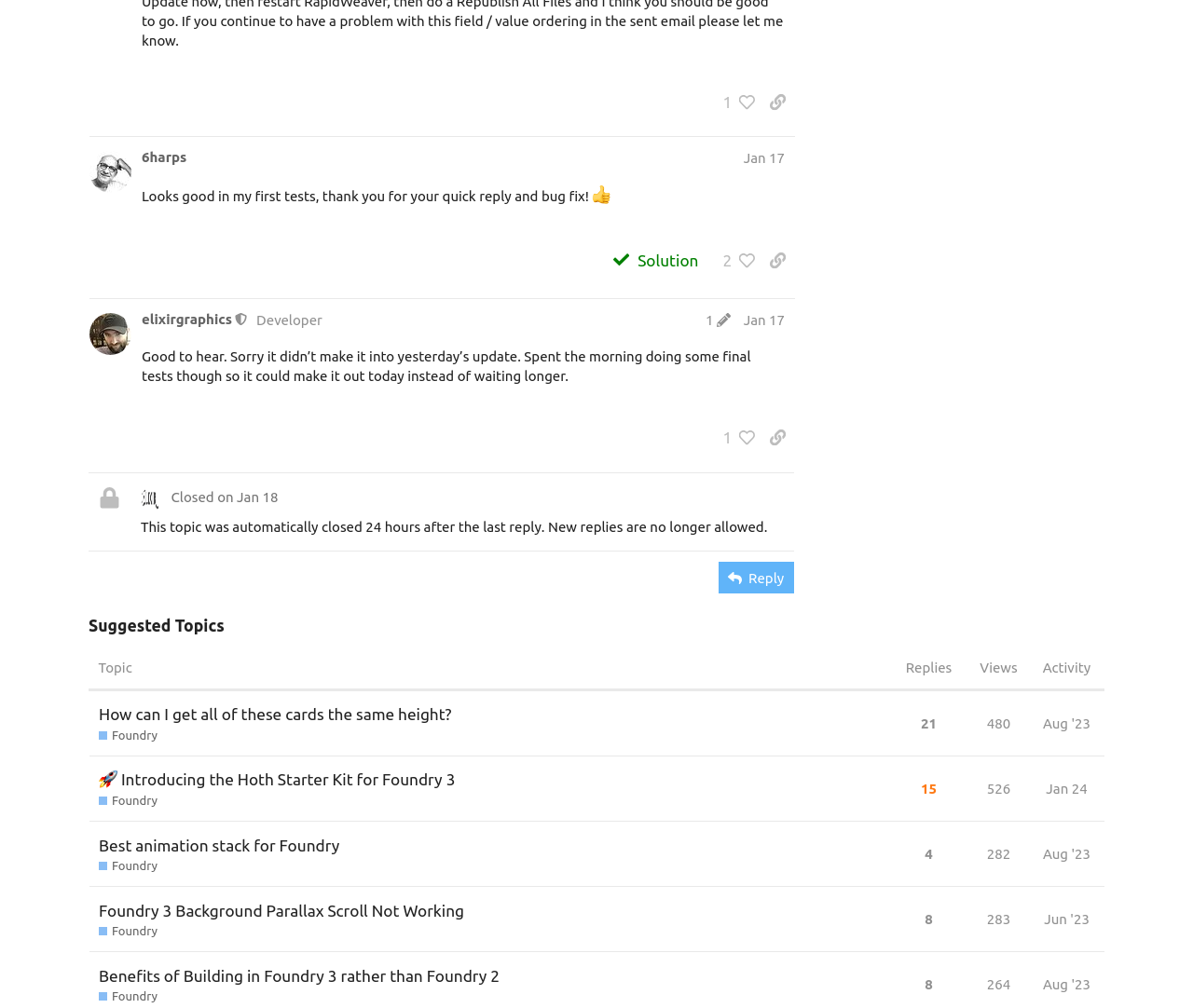Identify the bounding box coordinates of the region I need to click to complete this instruction: "View suggested topic".

[0.075, 0.642, 0.926, 0.685]